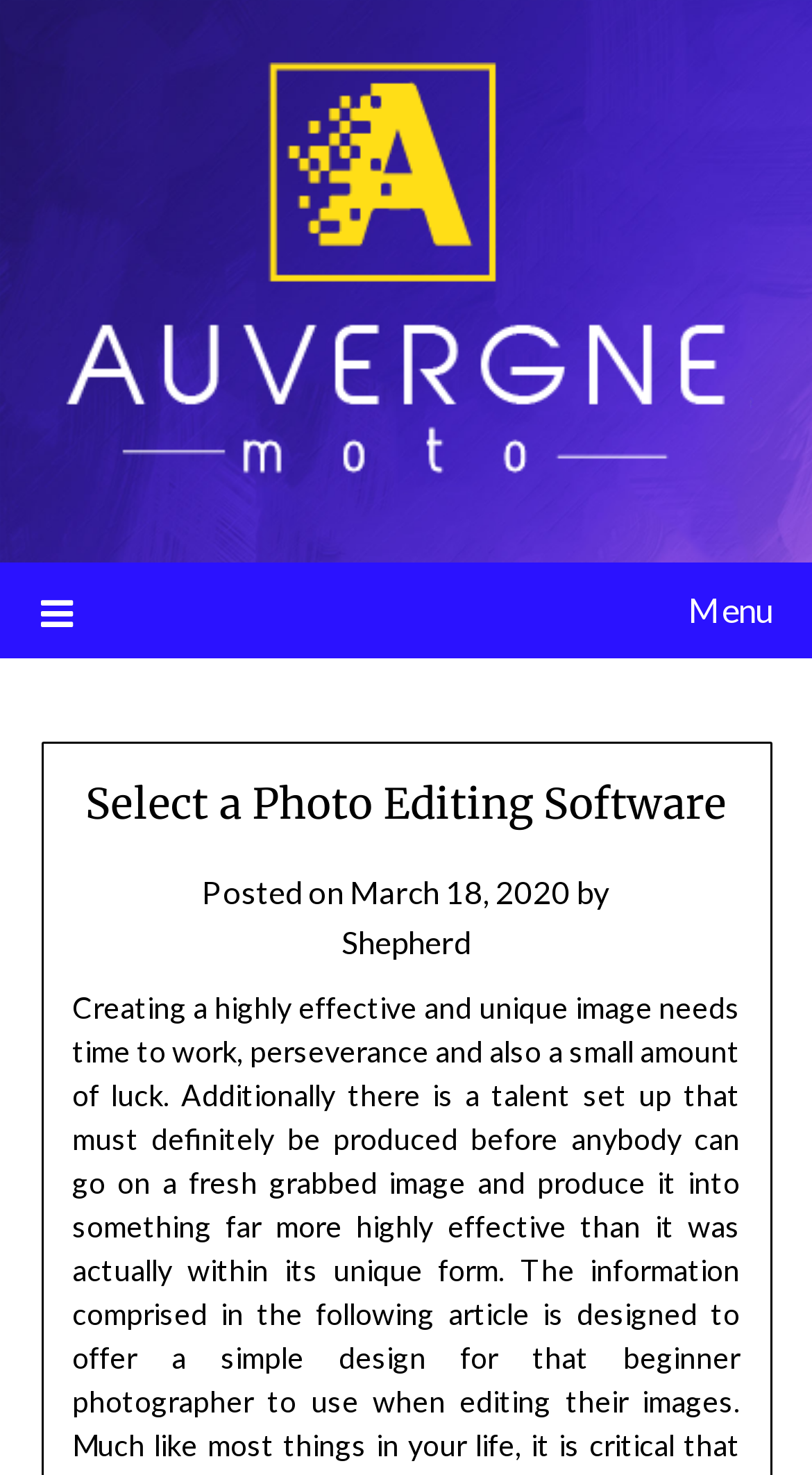Extract the main title from the webpage.

Select a Photo Editing Software